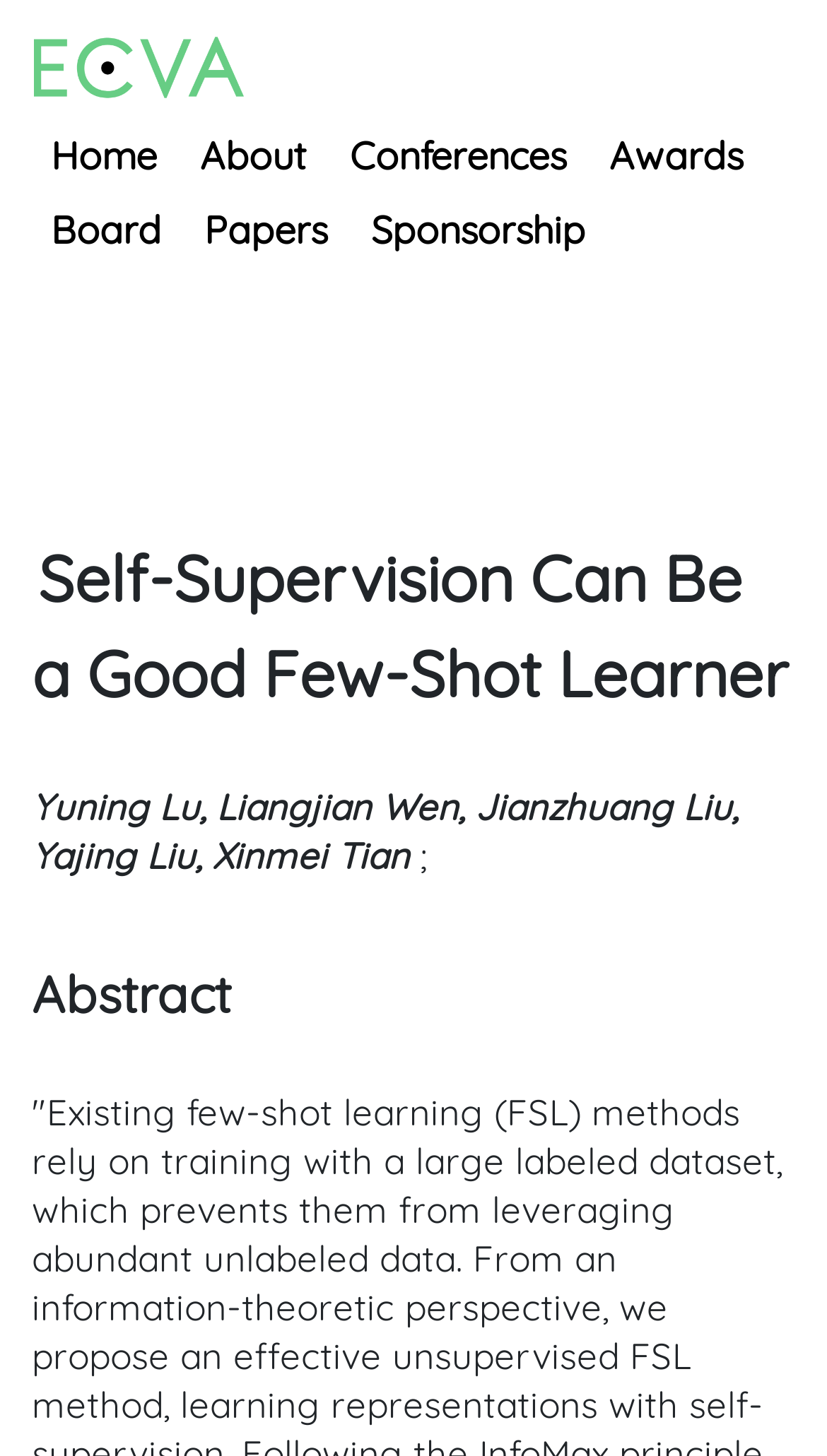Please analyze the image and give a detailed answer to the question:
What is the name of the logo on the top left?

The logo is located at the top left corner of the webpage, and it is an image with the text 'ECVA logo'.